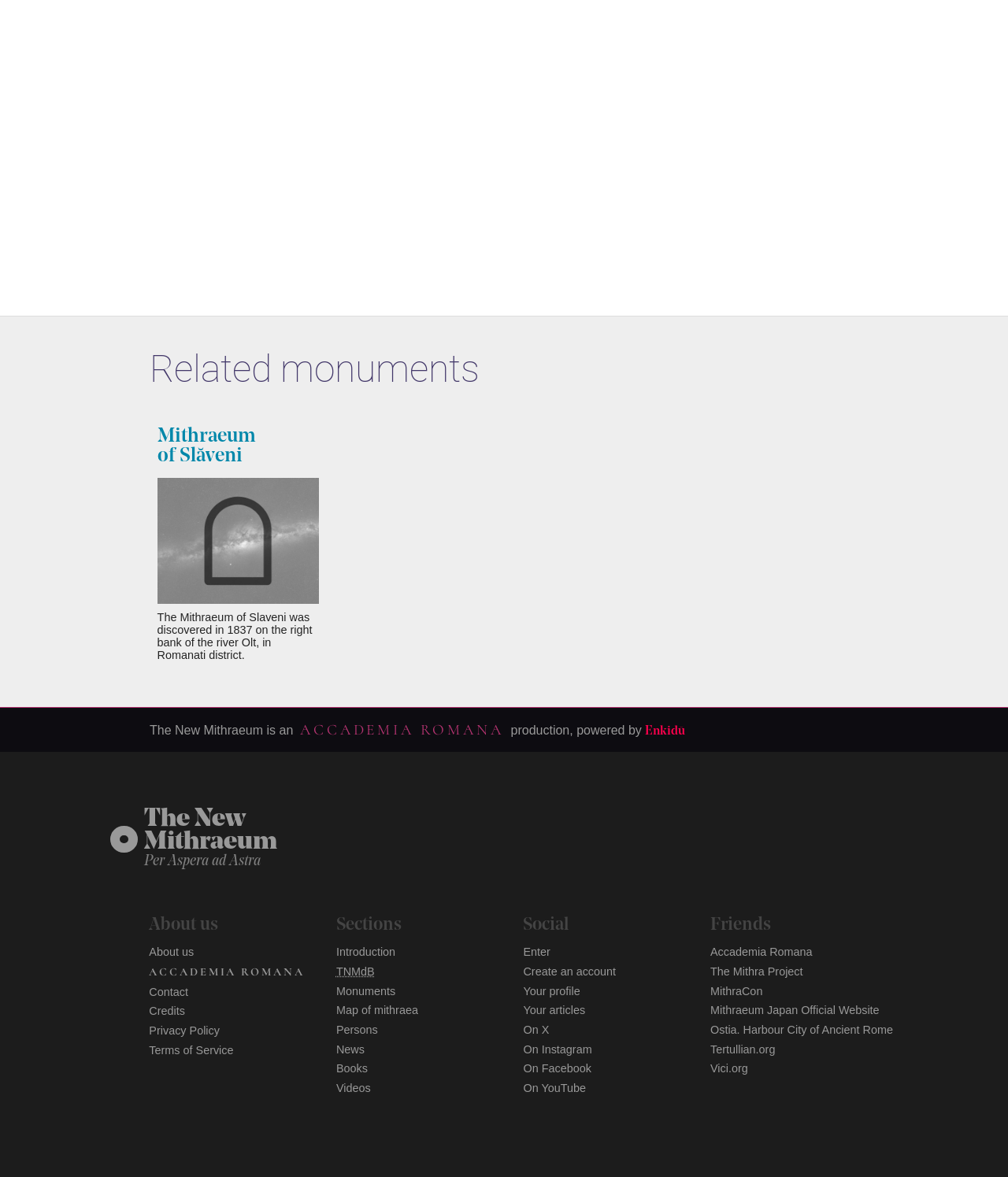Determine the bounding box coordinates of the region to click in order to accomplish the following instruction: "View the 'Tuscany 2024: the best Florence vineyard tour' article". Provide the coordinates as four float numbers between 0 and 1, specifically [left, top, right, bottom].

None